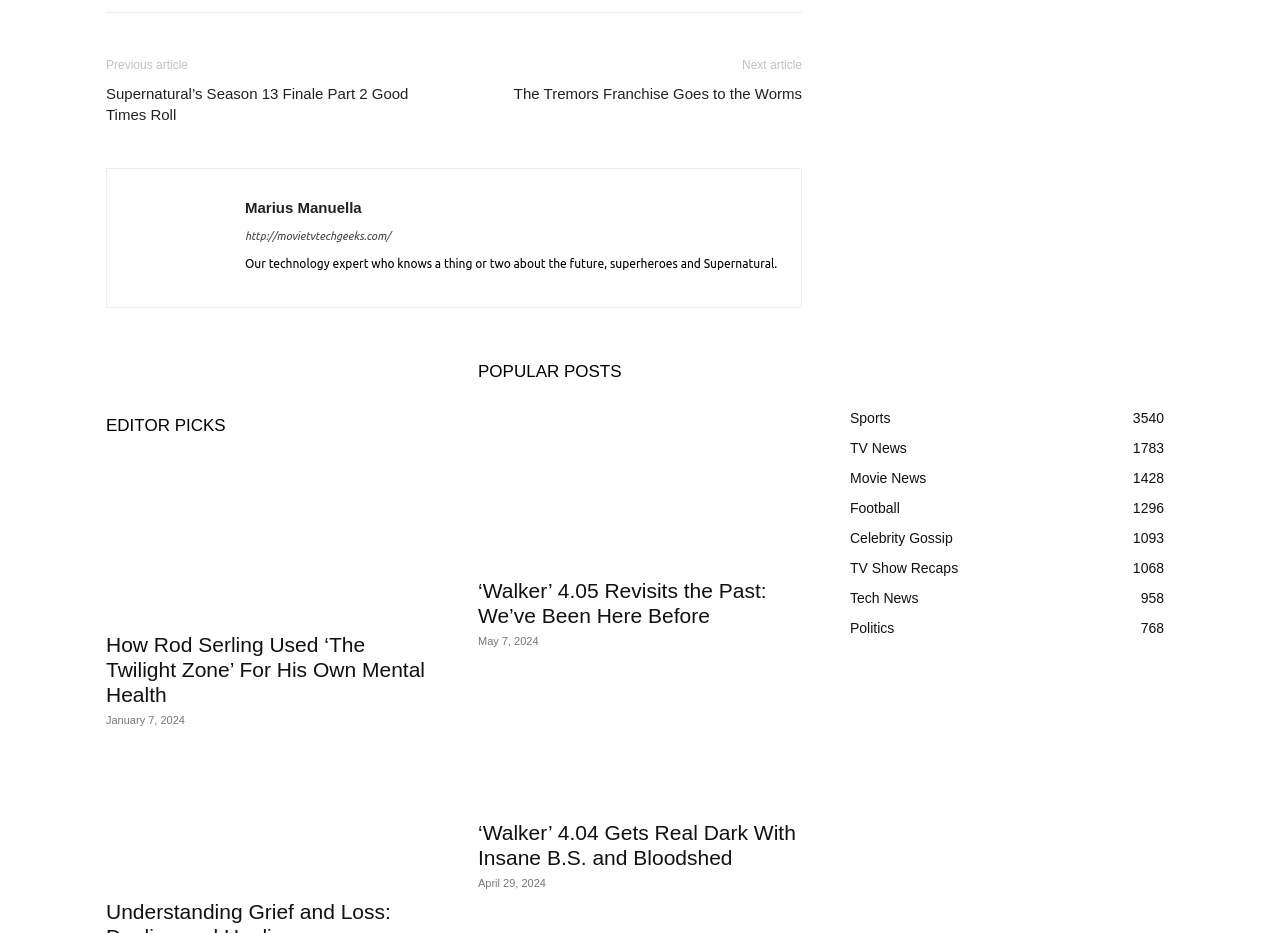Give a concise answer of one word or phrase to the question: 
What is the name of the technology expert?

Marius Manuella